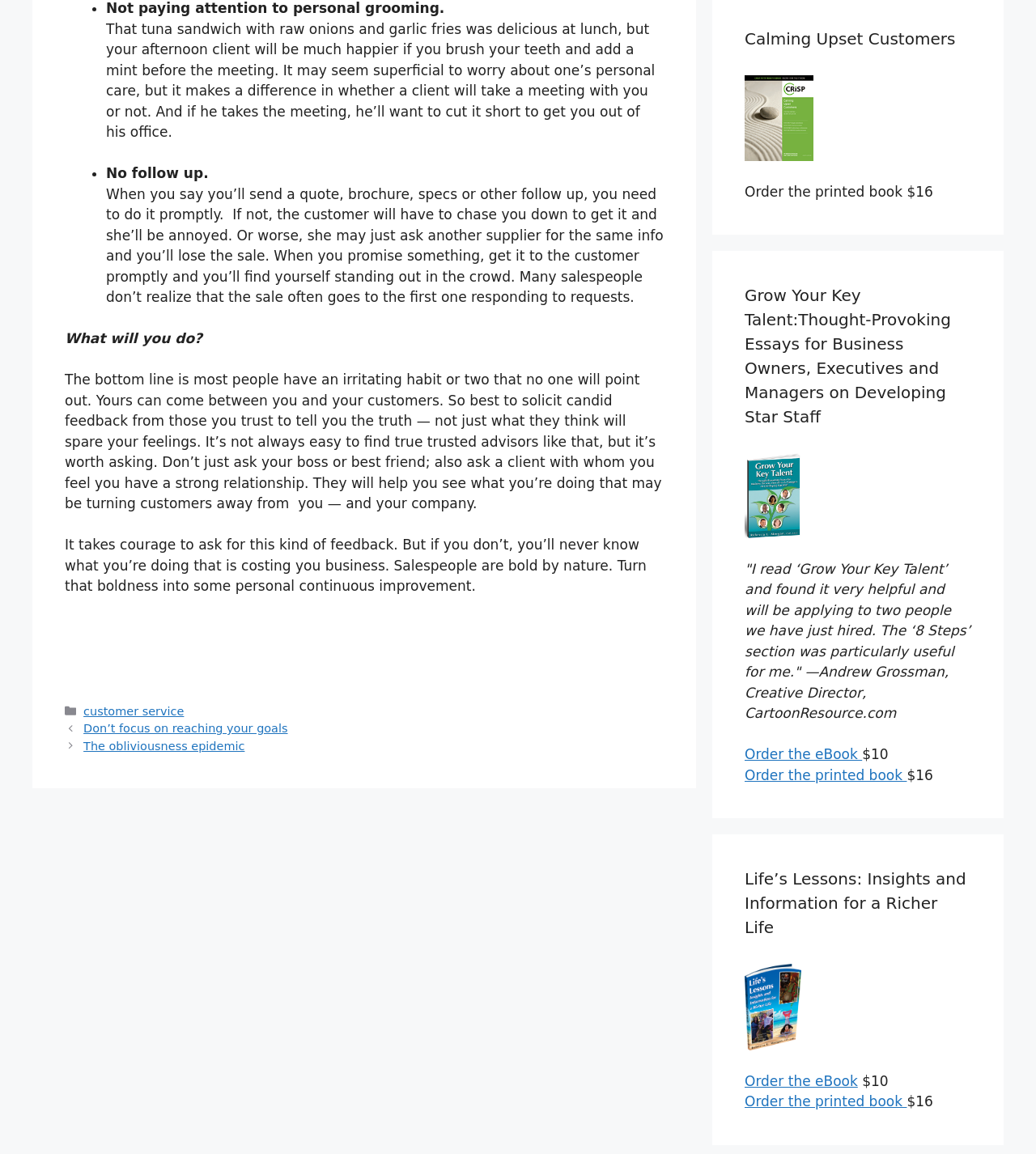Find and specify the bounding box coordinates that correspond to the clickable region for the instruction: "Read the 'Life's Lessons' eBook".

[0.719, 0.93, 0.828, 0.944]